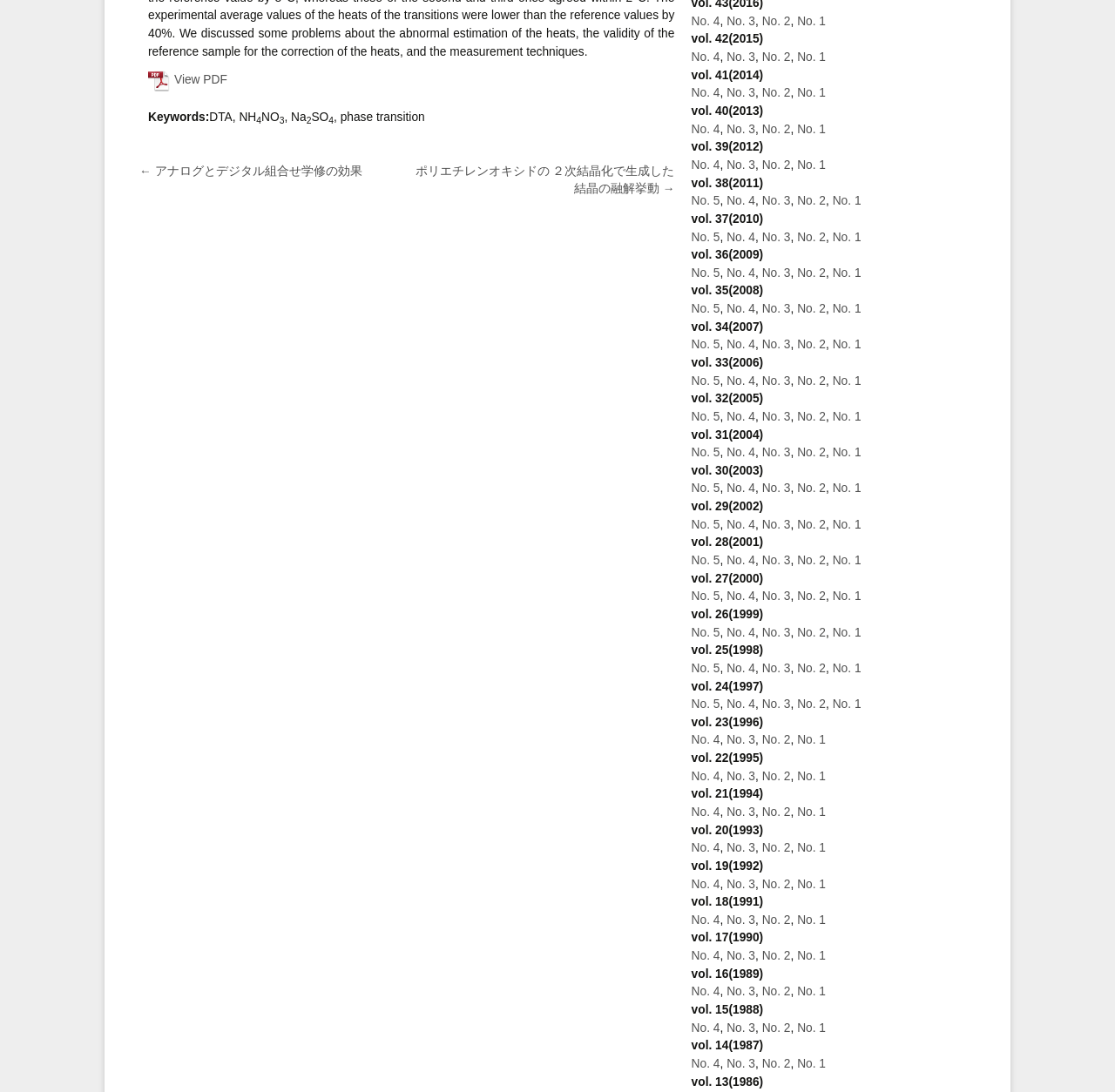Identify the bounding box for the UI element described as: "Newsletter". Ensure the coordinates are four float numbers between 0 and 1, formatted as [left, top, right, bottom].

None